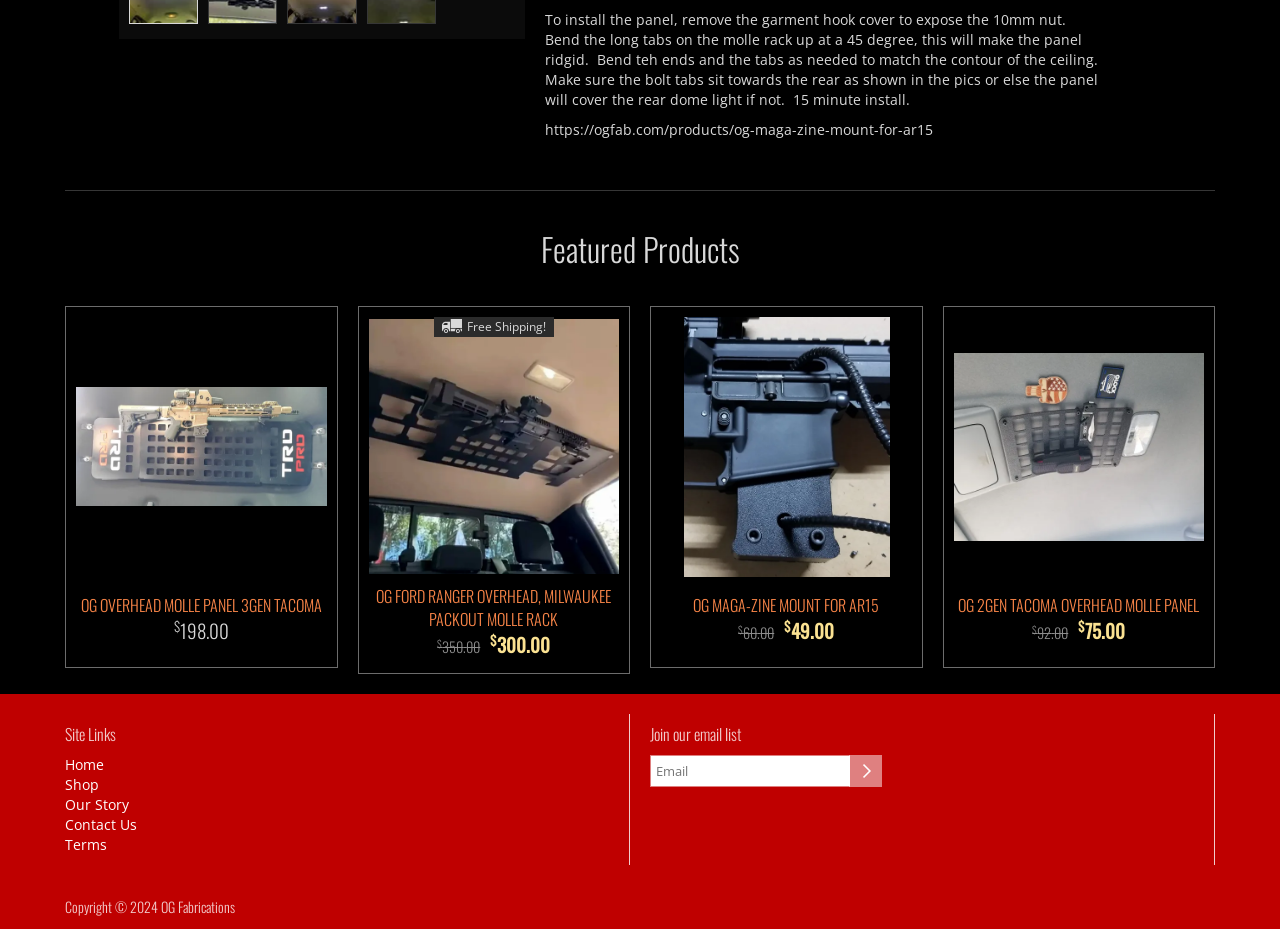From the webpage screenshot, identify the region described by name="email" placeholder="Email". Provide the bounding box coordinates as (top-left x, top-left y, bottom-right x, bottom-right y), with each value being a floating point number between 0 and 1.

[0.508, 0.813, 0.664, 0.847]